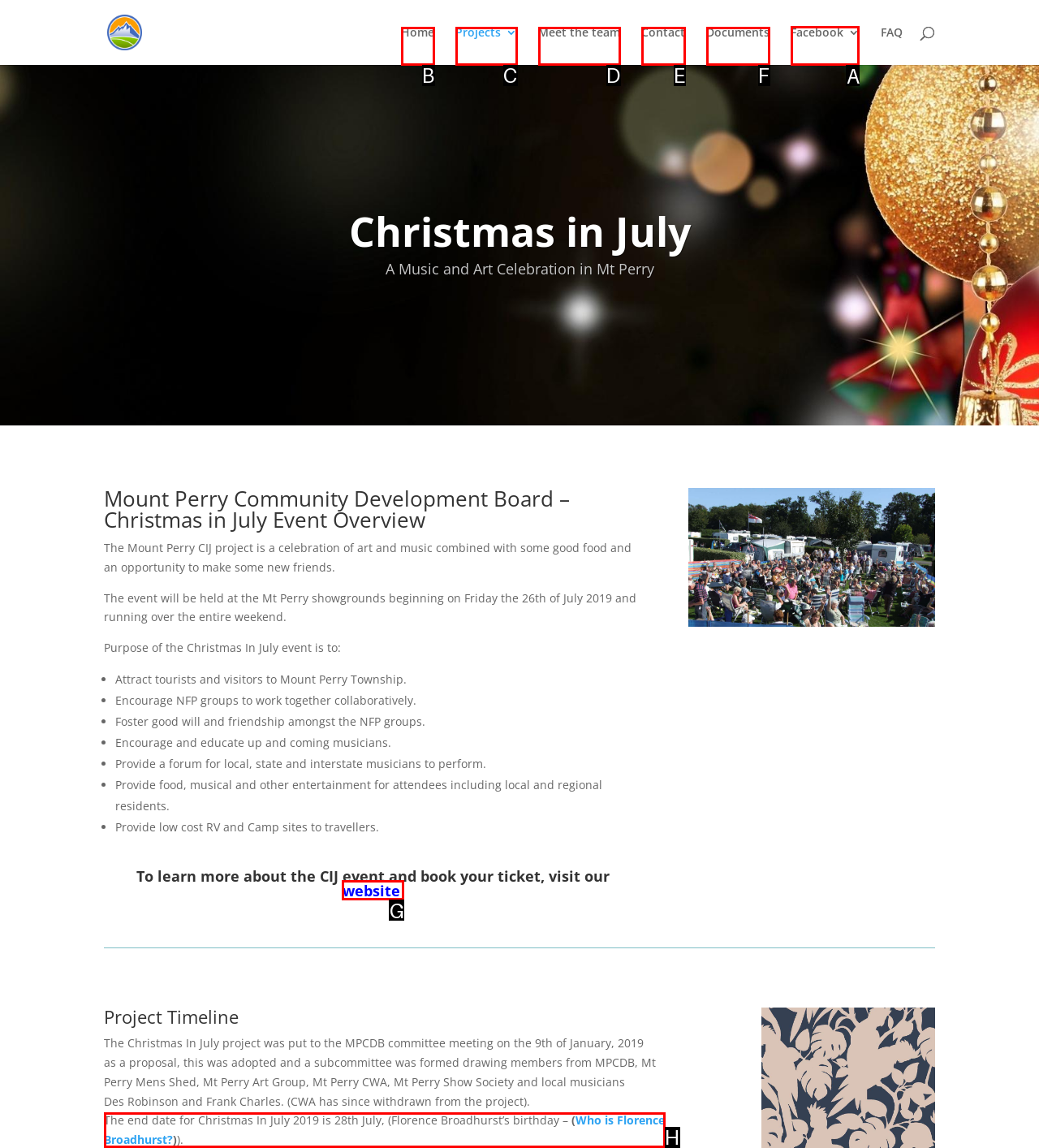Pick the HTML element that should be clicked to execute the task: Visit the Facebook page
Respond with the letter corresponding to the correct choice.

A